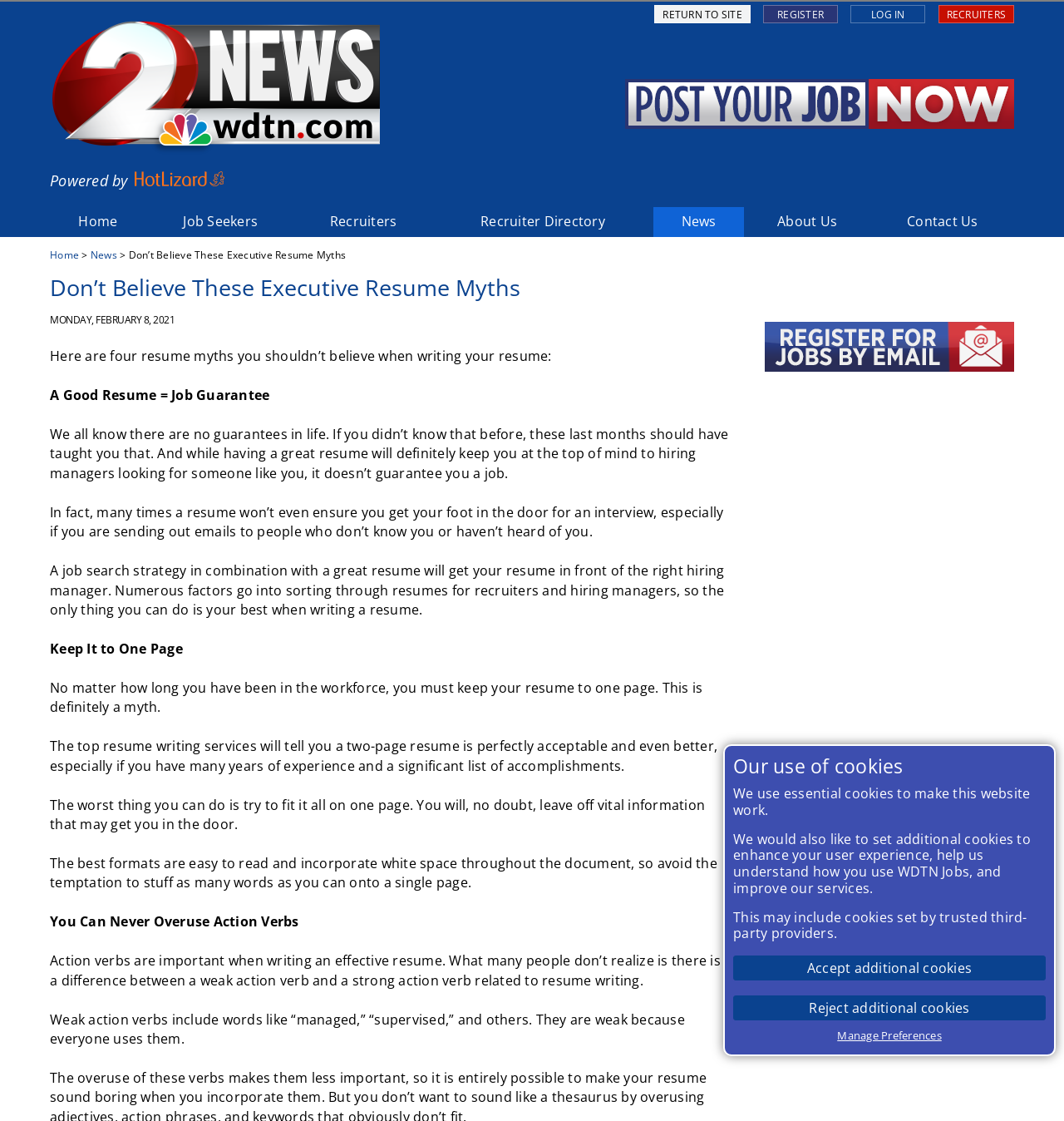Describe all significant elements and features of the webpage.

This webpage is about debunking common myths related to executive resumes. At the top, there is a heading "Our use of cookies" with a brief description and two buttons to accept or reject additional cookies. Below this section, there is a layout table with two cells. The left cell contains a link to "WDTN Jobs Powered by HotLizard" with two images, one for WDTN Jobs and another for HotLizard. The right cell has a link to "Post Your Job With Us" with an image.

Above the main content, there is a navigation menu with links to "Home", "Job Seekers", "Recruiters", "Recruiter Directory", "News", "About Us", and "Contact Us". There are also three links at the top right corner: "RETURN TO SITE", "REGISTER", and "LOG IN".

The main content starts with a heading "Don’t Believe These Executive Resume Myths" followed by a series of paragraphs discussing common myths about executive resumes. The first myth is that a good resume guarantees a job, which is debunked by explaining that a job search strategy is also necessary. The second myth is that a resume should be limited to one page, which is refuted by stating that a two-page resume is acceptable, especially for those with many years of experience.

The webpage also discusses the importance of using strong action verbs in a resume, highlighting the difference between weak and strong verbs. Throughout the main content, there are no images, only text. At the bottom right corner, there is a link to "Register for Job Alerts" with an image.